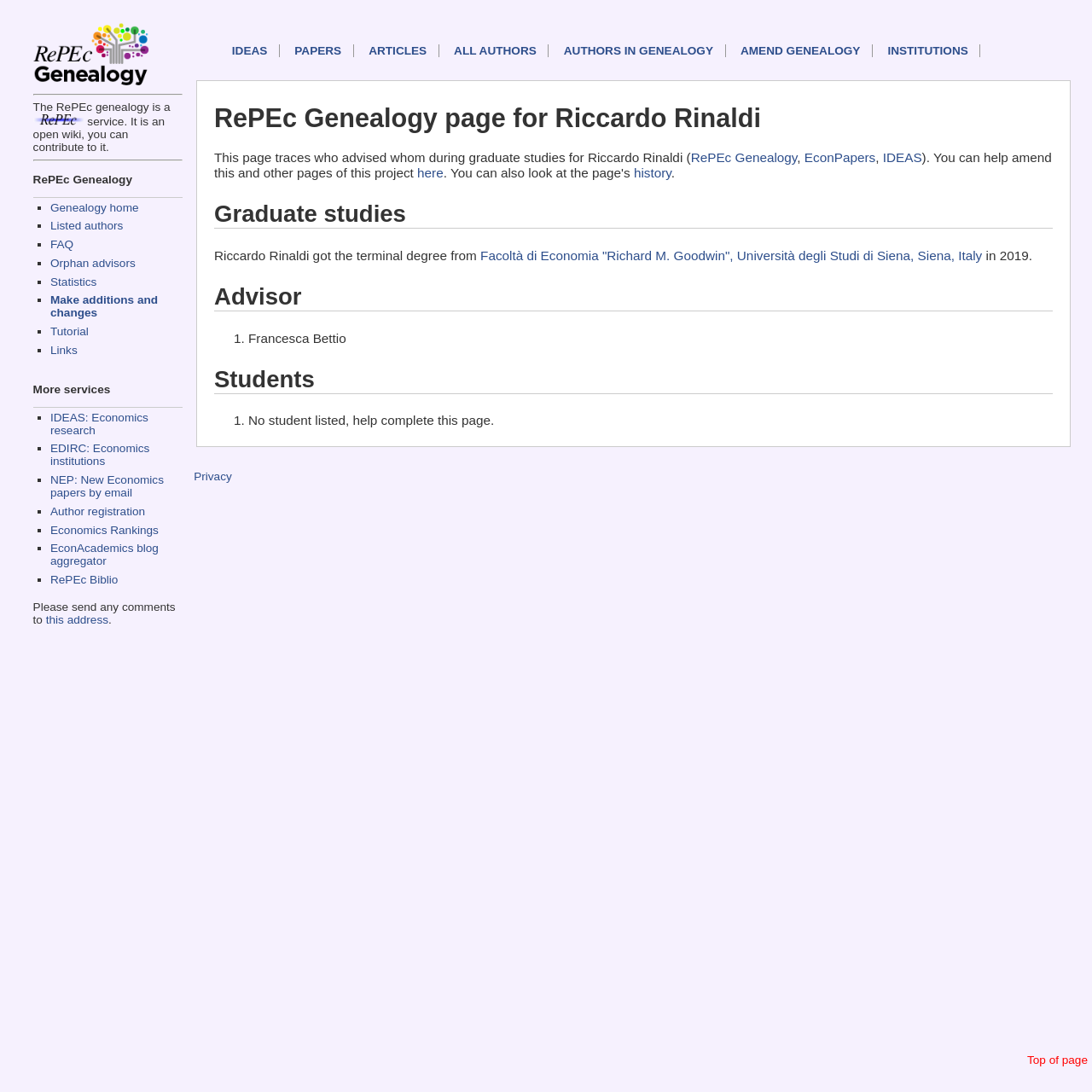Identify the coordinates of the bounding box for the element described below: "Statistics". Return the coordinates as four float numbers between 0 and 1: [left, top, right, bottom].

[0.046, 0.252, 0.089, 0.264]